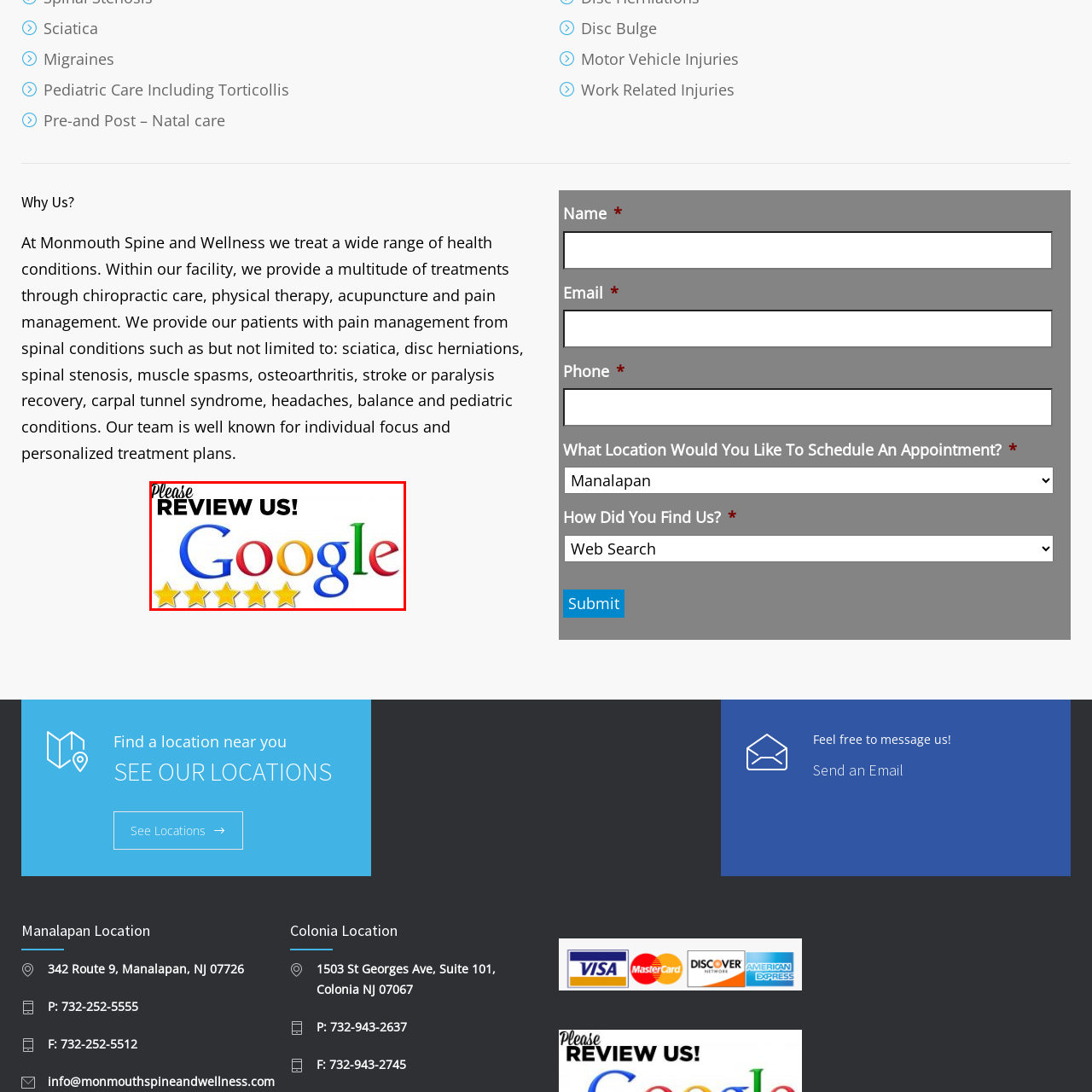Explain what is happening in the image inside the red outline in great detail.

The image features a vibrant and engaging graphic encouraging viewers to leave a review on Google. At the top of the image, bold text reads "Please REVIEW US!" in a striking font, emphasizing the request. Below this text, the iconic Google logo is prominently displayed, highlighted by the multi-colored letters. Along the bottom of the image, five golden stars are illustrated, symbolizing high ratings and positive feedback. This design effectively invites customers to share their experiences, reinforcing the importance of reviews in enhancing the business's reputation and visibility.